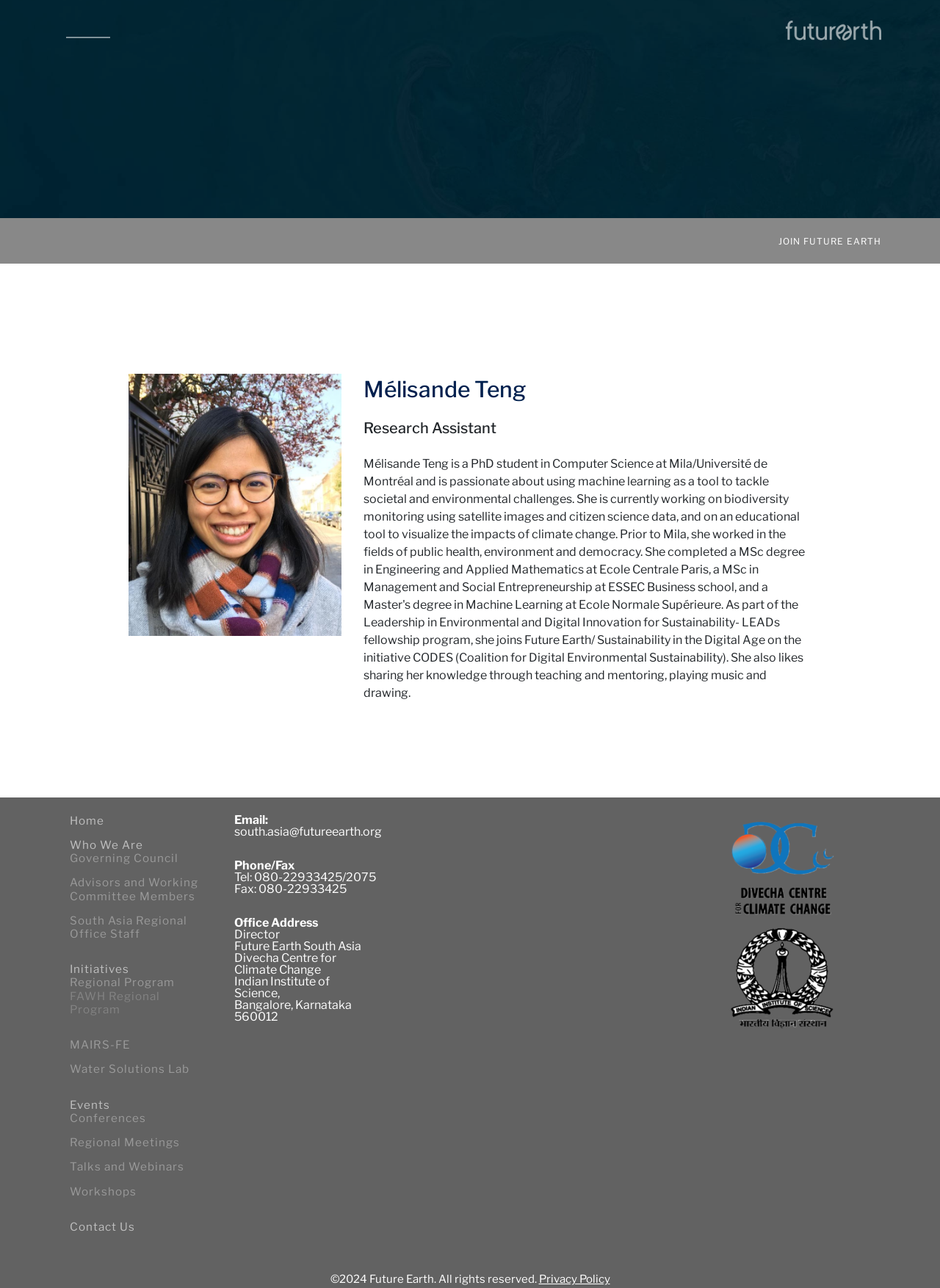Determine the bounding box coordinates of the clickable region to carry out the instruction: "Visit the Home page".

[0.074, 0.631, 0.111, 0.642]